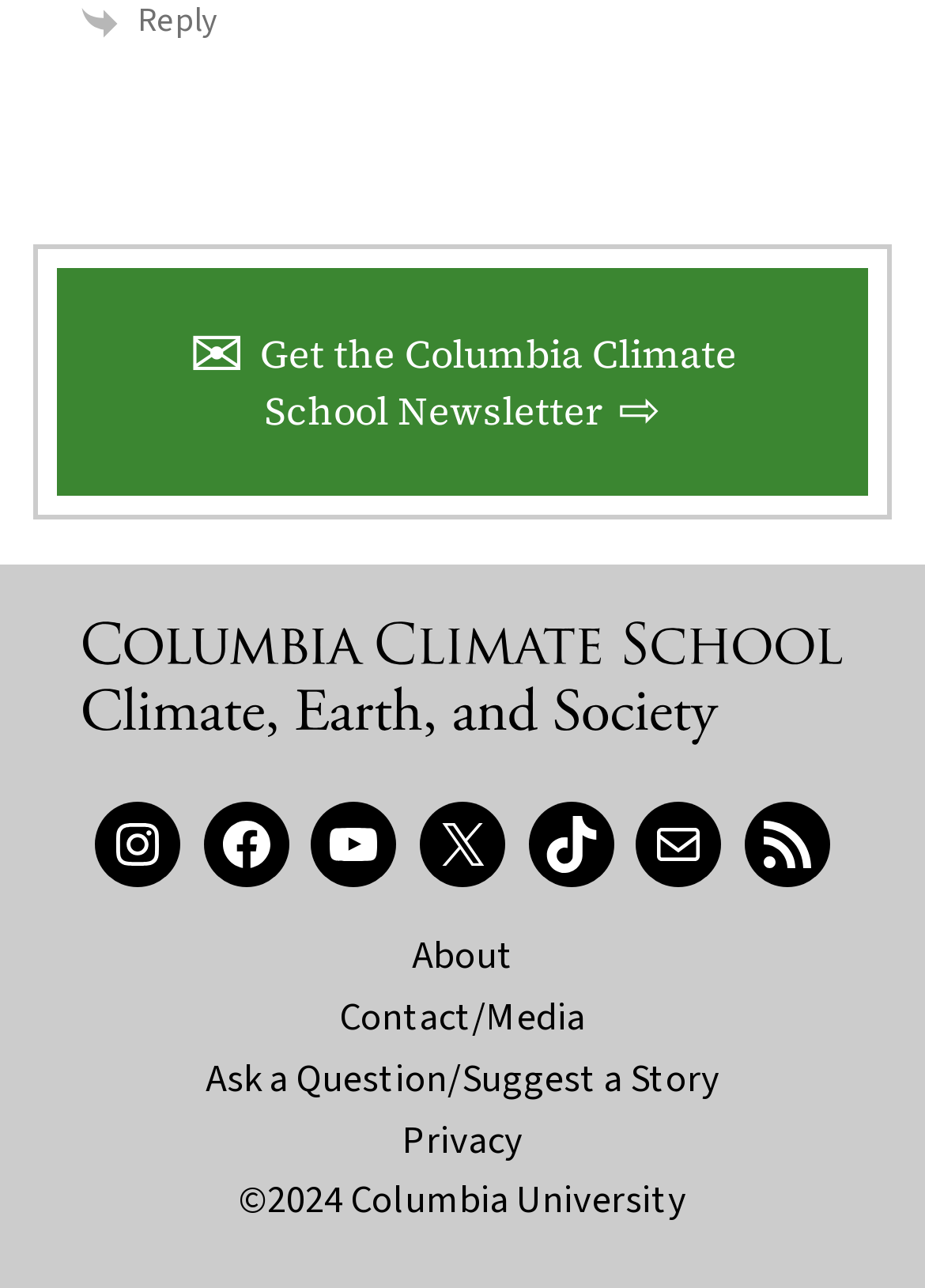Locate the bounding box coordinates of the element you need to click to accomplish the task described by this instruction: "Visit the Columbia Climate School homepage".

[0.09, 0.547, 0.91, 0.59]